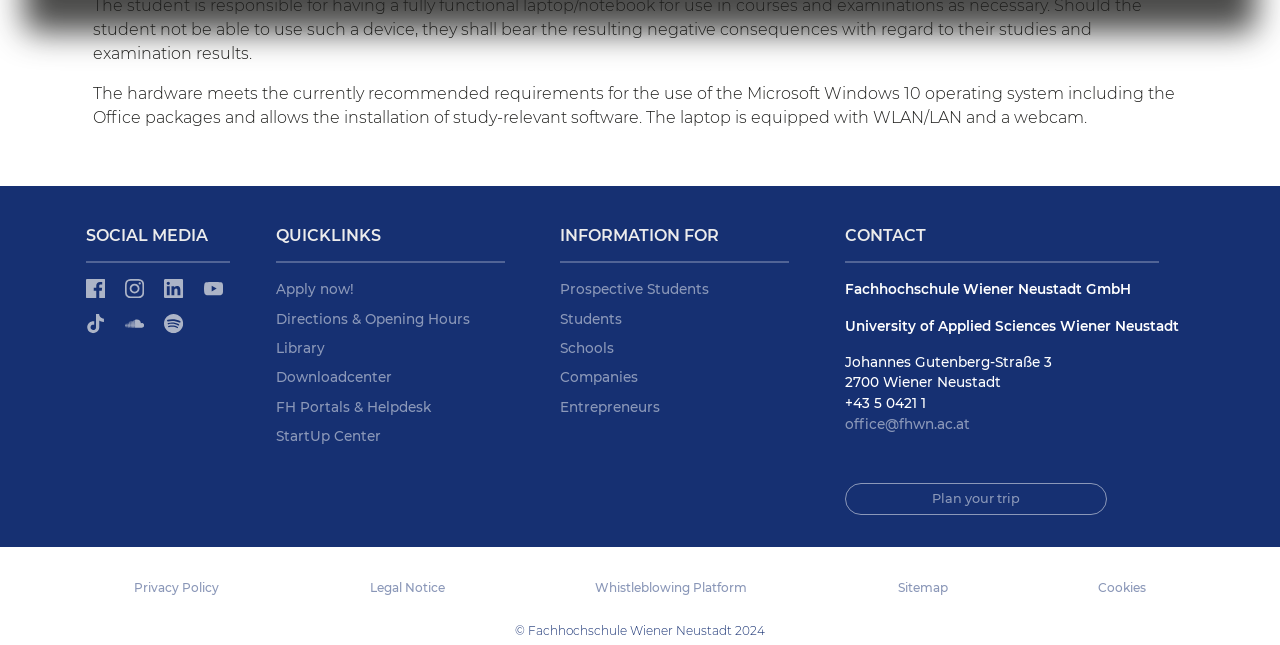Respond to the question below with a concise word or phrase:
How many social media links are available?

6